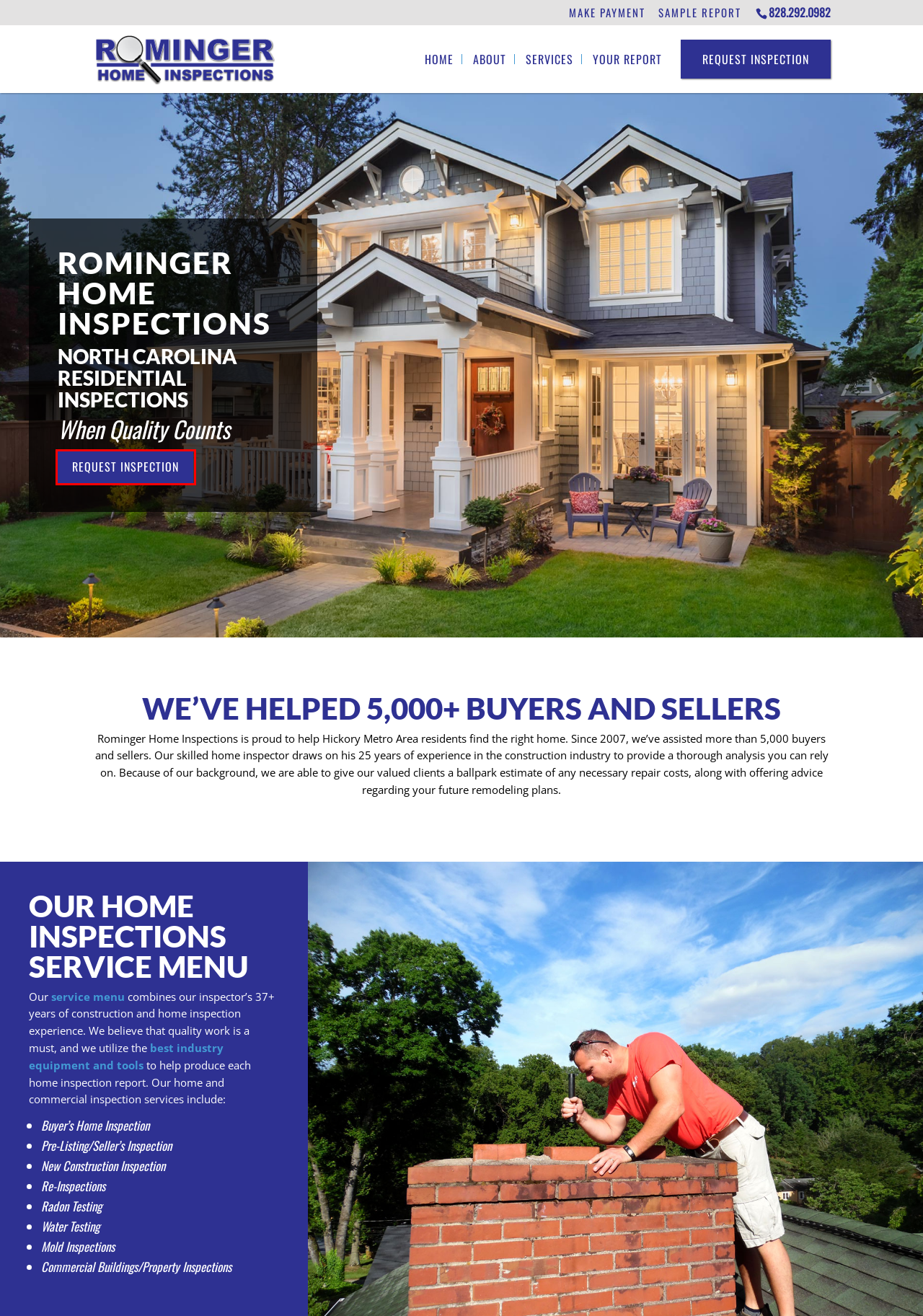Given a screenshot of a webpage featuring a red bounding box, identify the best matching webpage description for the new page after the element within the red box is clicked. Here are the options:
A. Services | Rominger Home Inspections
B. Home Inspection Software and Websites
C. Account
D. 917 Sample Ave SE / Rominger Home Inspections / Clinton B. Rominger
E. About | Rominger Home Inspections
F. Contact Us | Rominger Home Inspections
G. HomeGauge Services - Try Out the Create Request List Feature
H. Request Inspection | Rominger Home Inspections

H